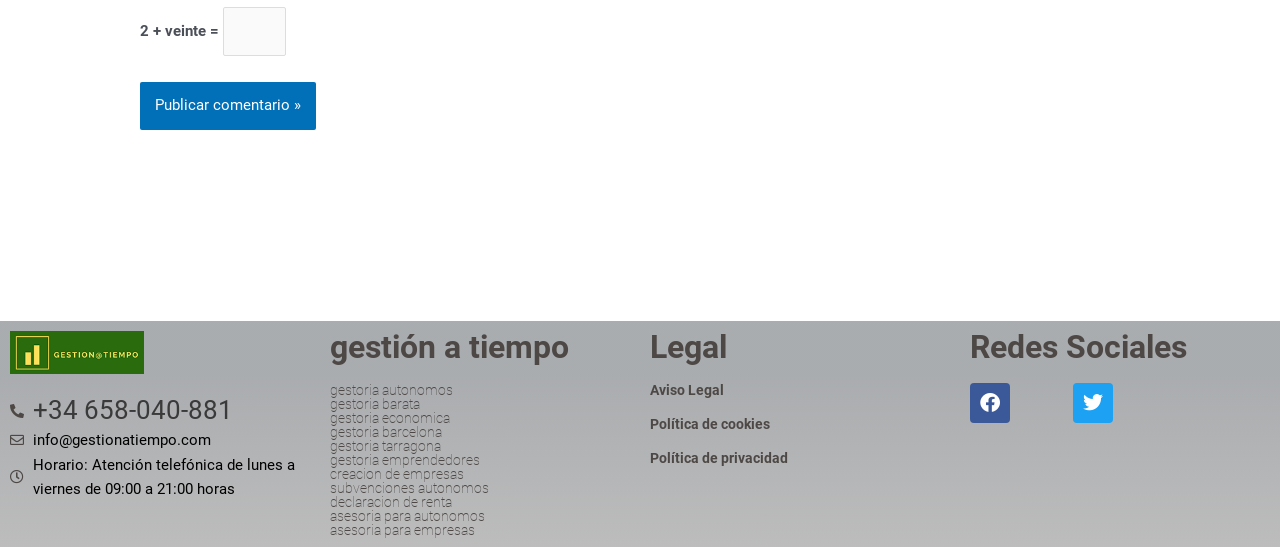Use a single word or phrase to respond to the question:
What is the name of the company?

Gestión a Tiempo